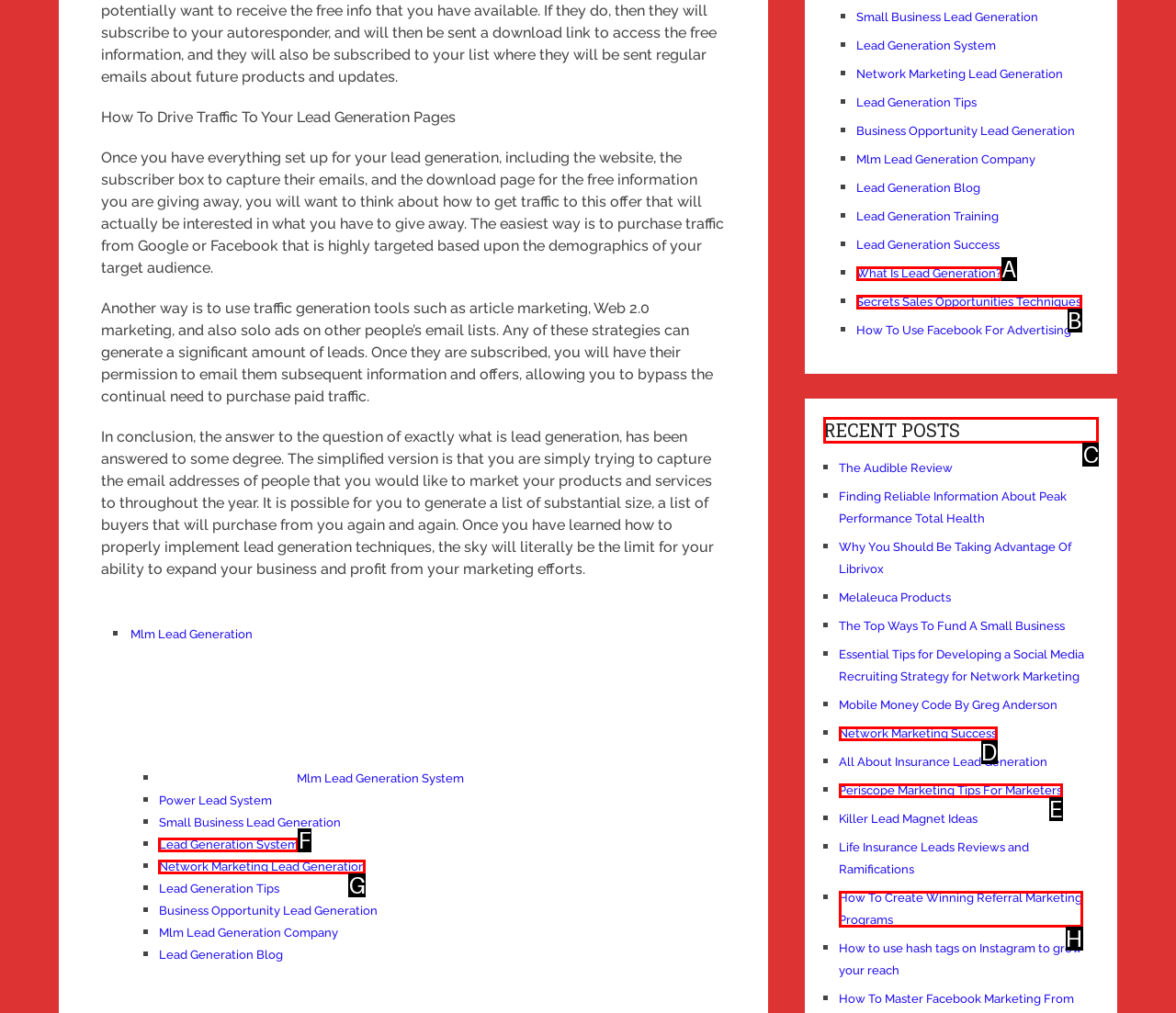Identify the letter of the correct UI element to fulfill the task: Check 'RECENT POSTS' from the given options in the screenshot.

C